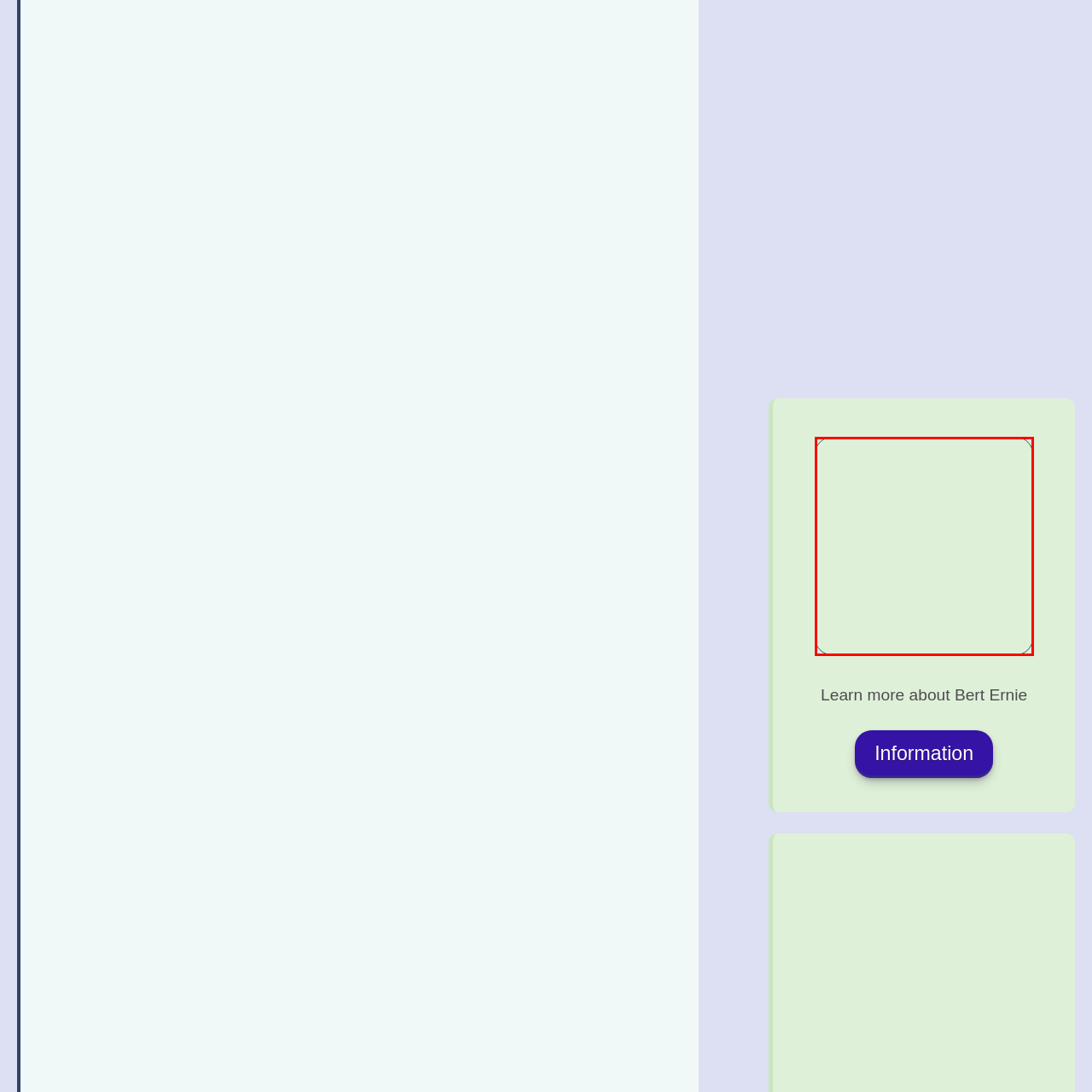Refer to the image area inside the black border, What is Ernie's signature clothing item? 
Respond concisely with a single word or phrase.

striped shirt